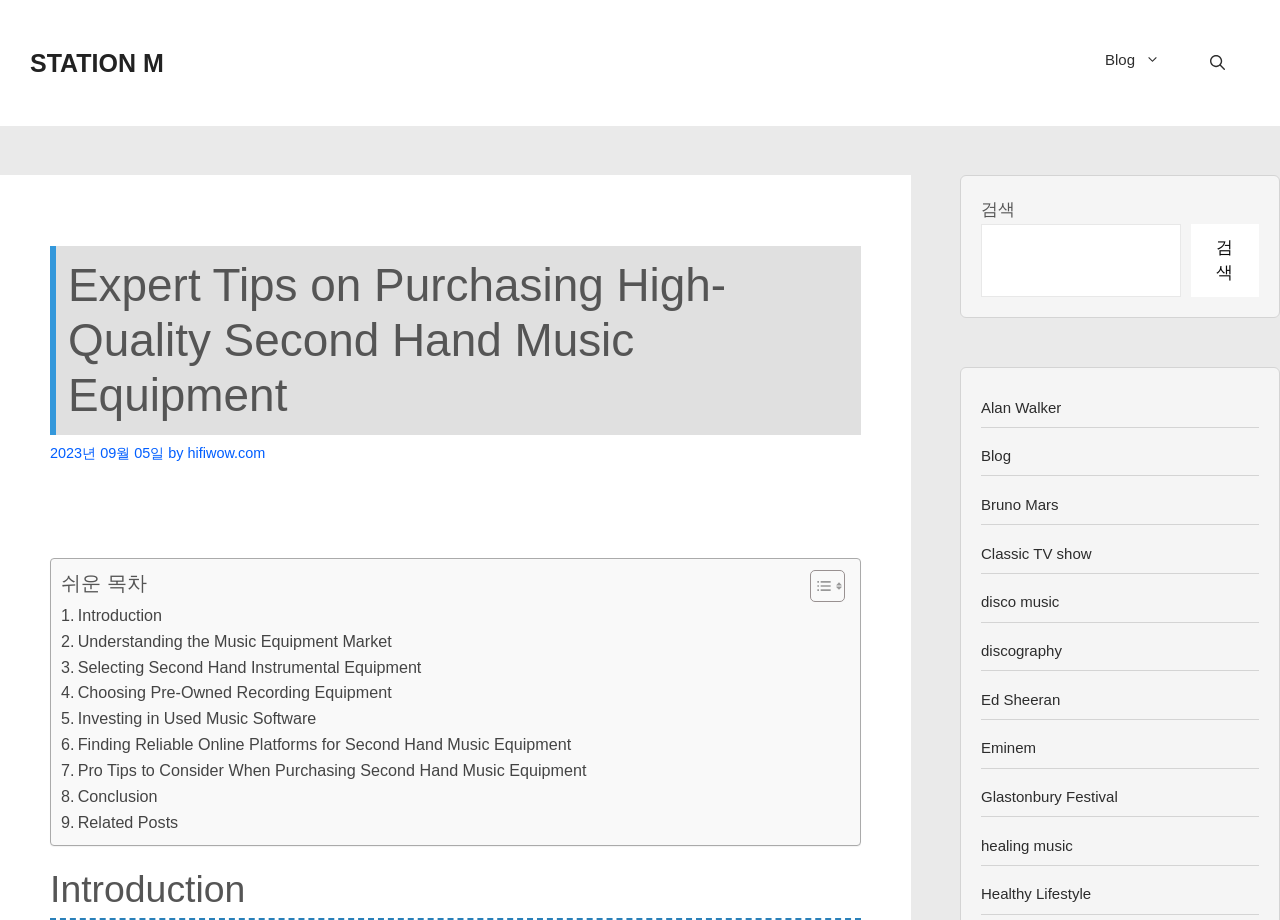What is the website's name?
Please describe in detail the information shown in the image to answer the question.

I found the website's name by looking at the banner element at the top of the page, which contains the text 'STATION M'.